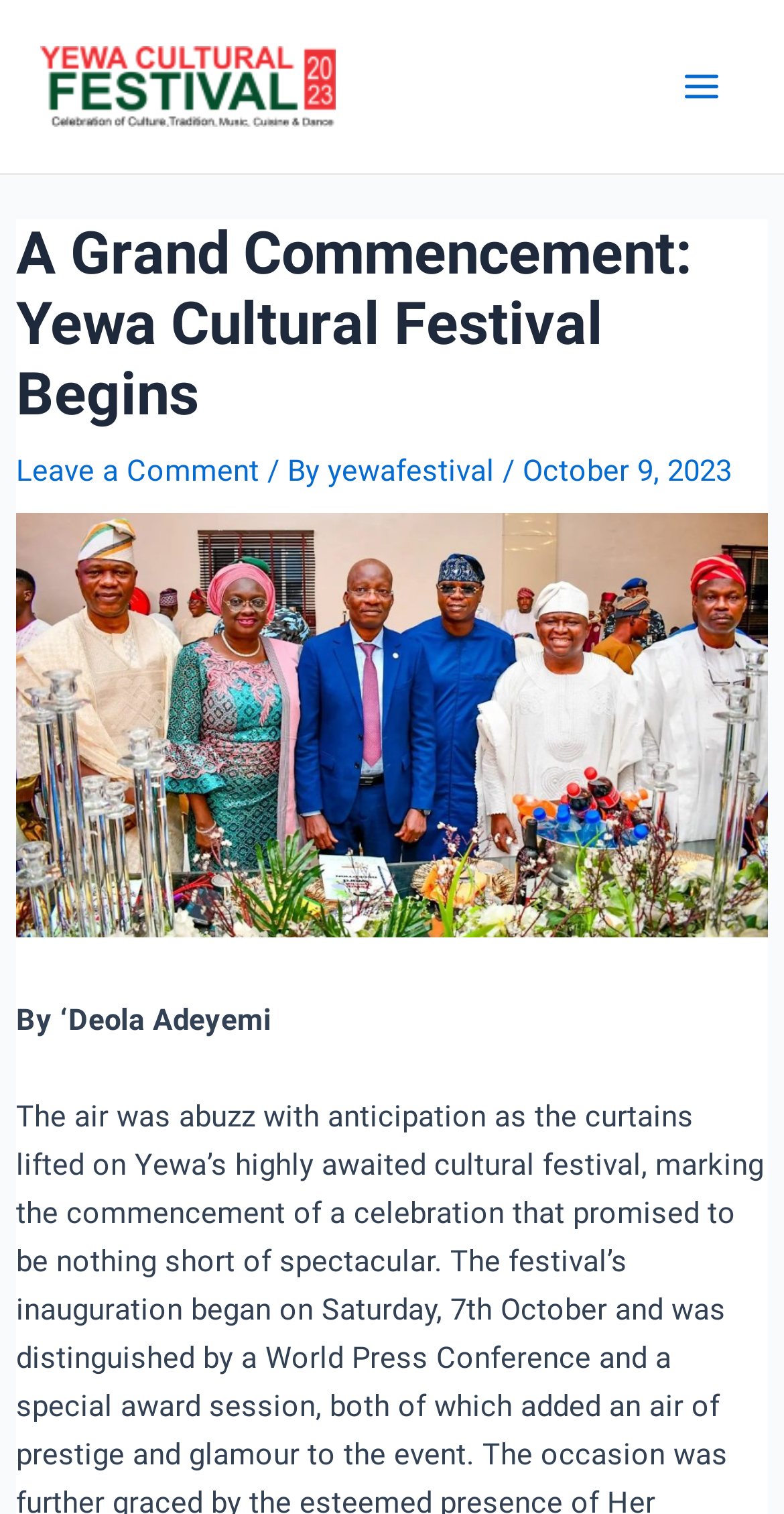Determine which piece of text is the heading of the webpage and provide it.

A Grand Commencement: Yewa Cultural Festival Begins